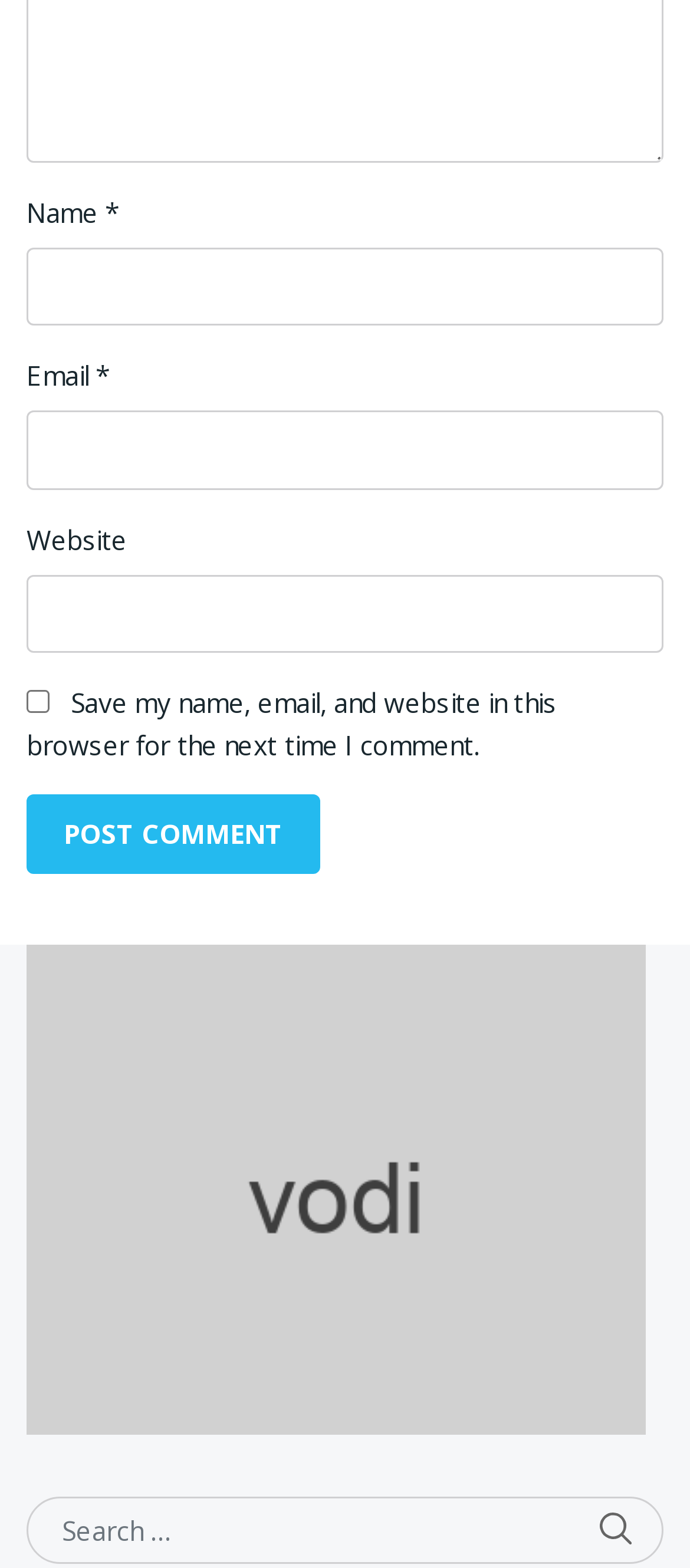Predict the bounding box of the UI element based on the description: "parent_node: Website name="url"". The coordinates should be four float numbers between 0 and 1, formatted as [left, top, right, bottom].

[0.038, 0.366, 0.962, 0.416]